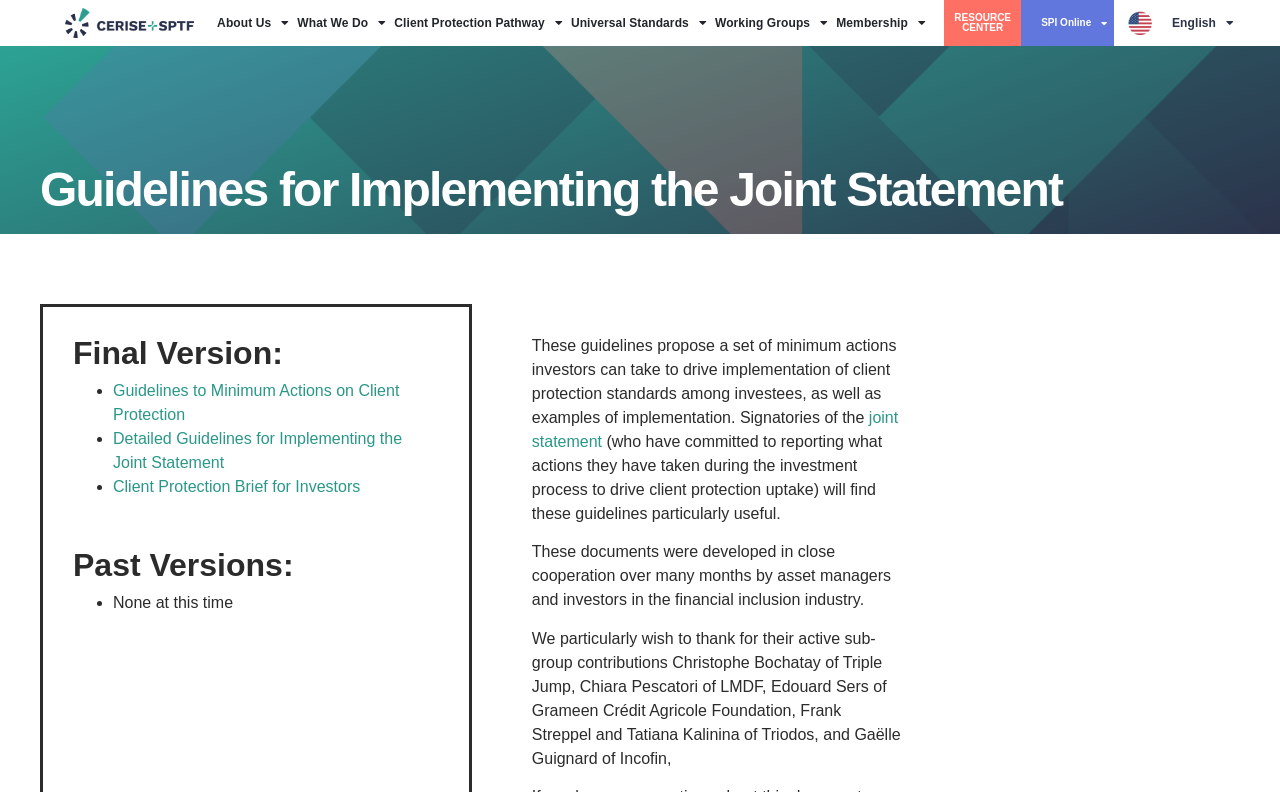Using the given element description, provide the bounding box coordinates (top-left x, top-left y, bottom-right x, bottom-right y) for the corresponding UI element in the screenshot: About Us

[0.166, 0.016, 0.229, 0.042]